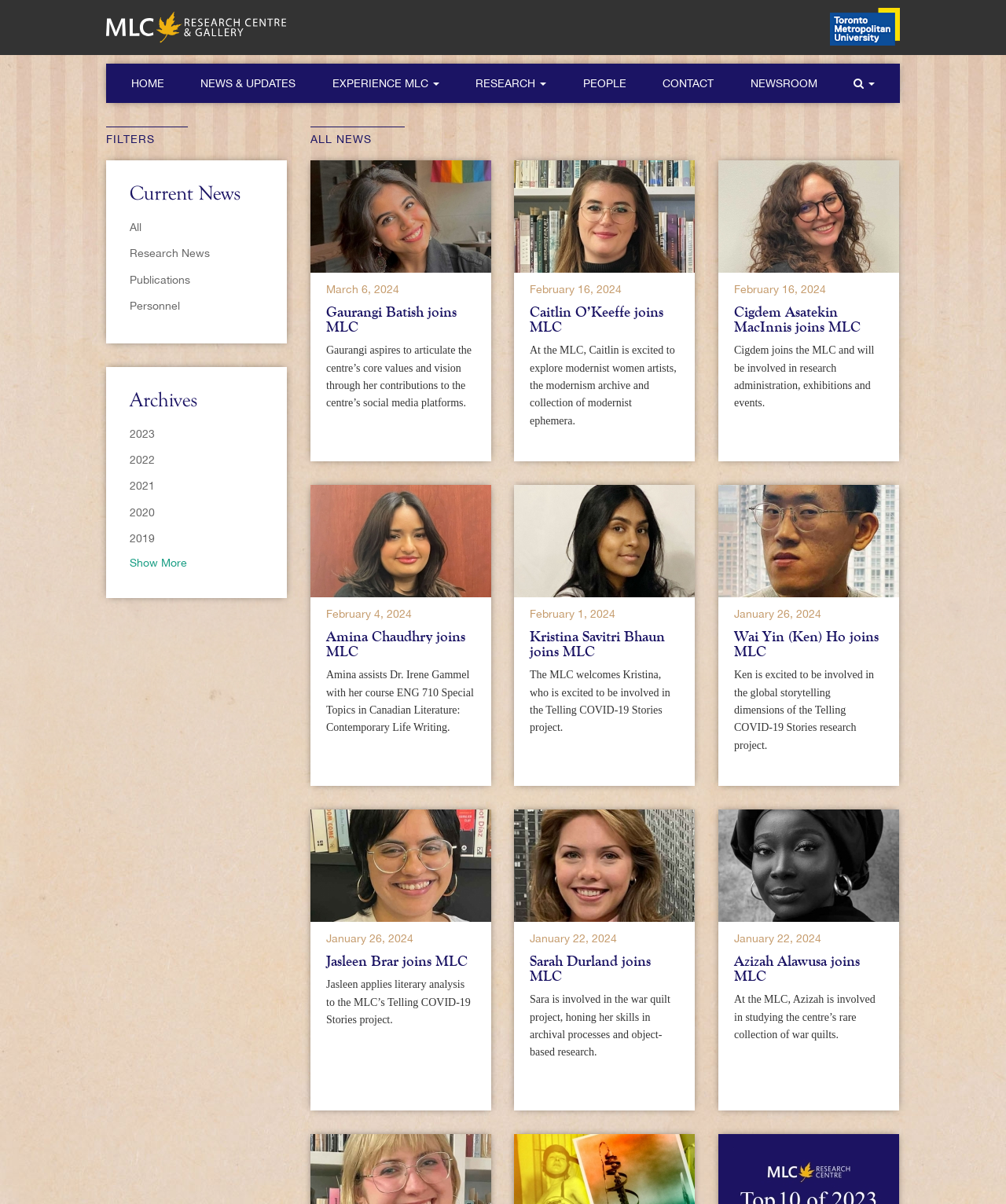Pinpoint the bounding box coordinates of the element you need to click to execute the following instruction: "Click on the image of Jasleen Brar joining MLC". The bounding box should be represented by four float numbers between 0 and 1, in the format [left, top, right, bottom].

[0.309, 0.672, 0.488, 0.766]